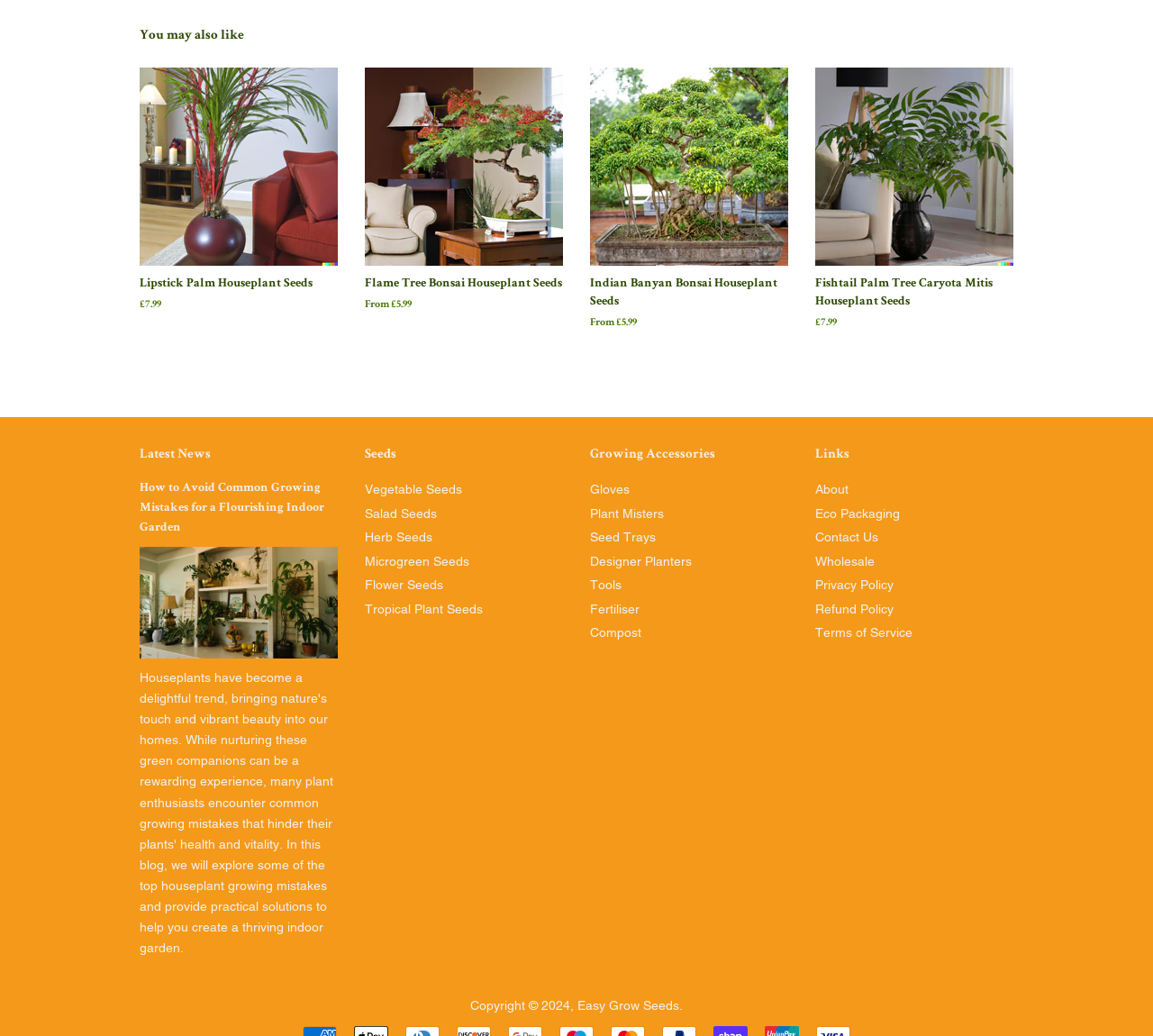How many news articles are there?
Based on the screenshot, answer the question with a single word or phrase.

1